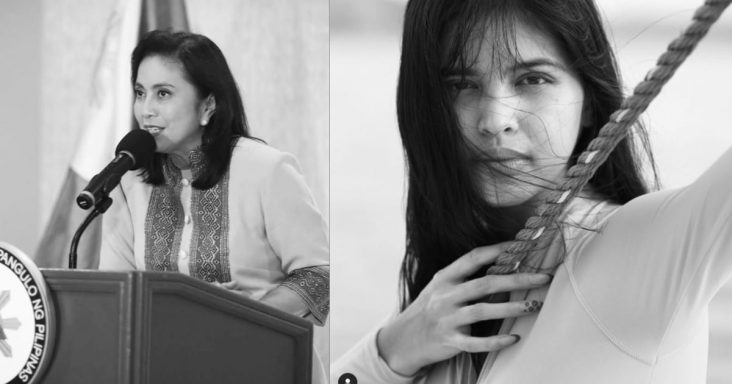Provide a single word or phrase answer to the question: 
What is the context in which the #ChallengeAccepted trend emerged?

During the pandemic